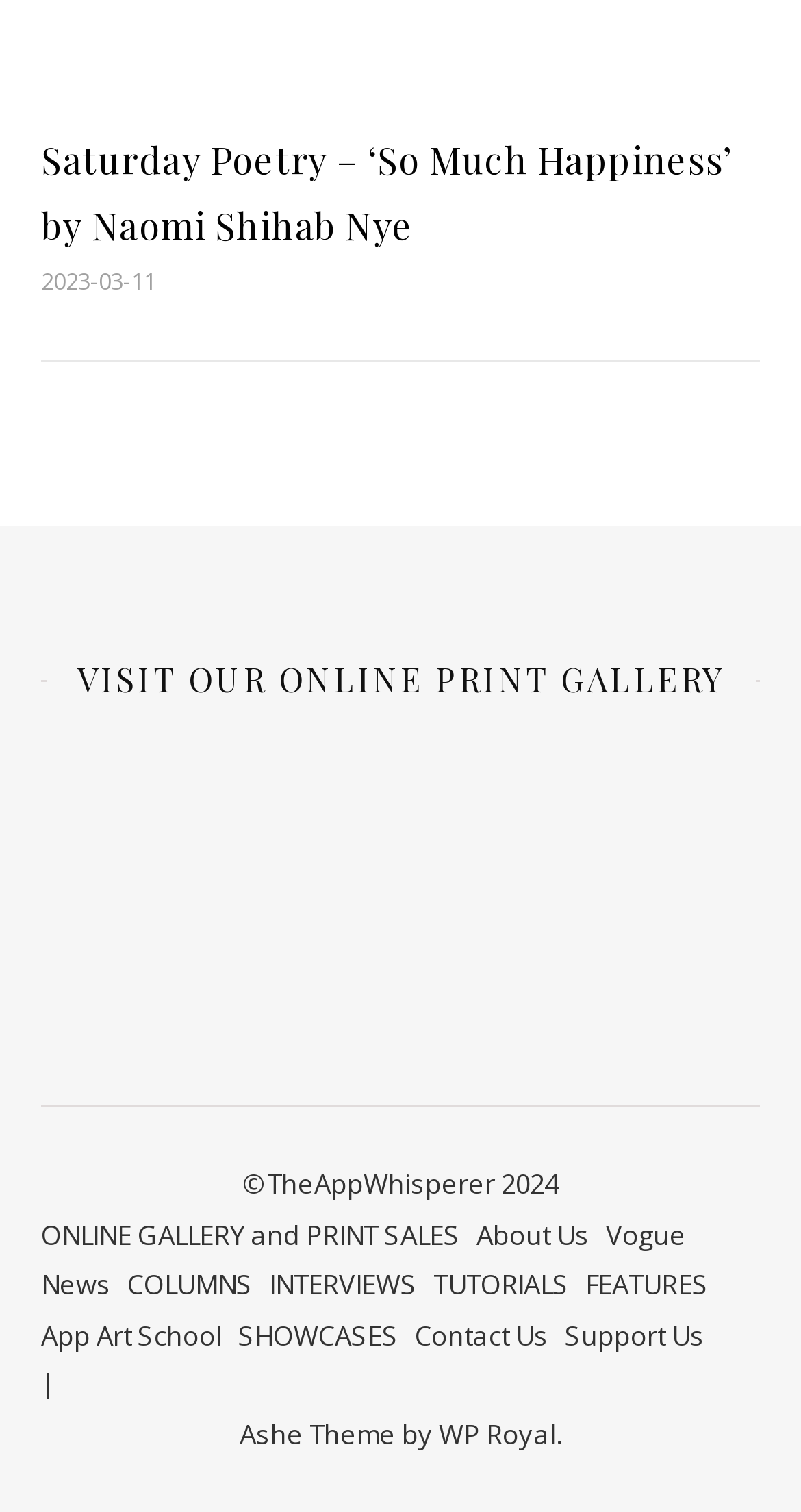Extract the bounding box coordinates for the HTML element that matches this description: "ONLINE GALLERY and PRINT SALES". The coordinates should be four float numbers between 0 and 1, i.e., [left, top, right, bottom].

[0.051, 0.804, 0.574, 0.828]